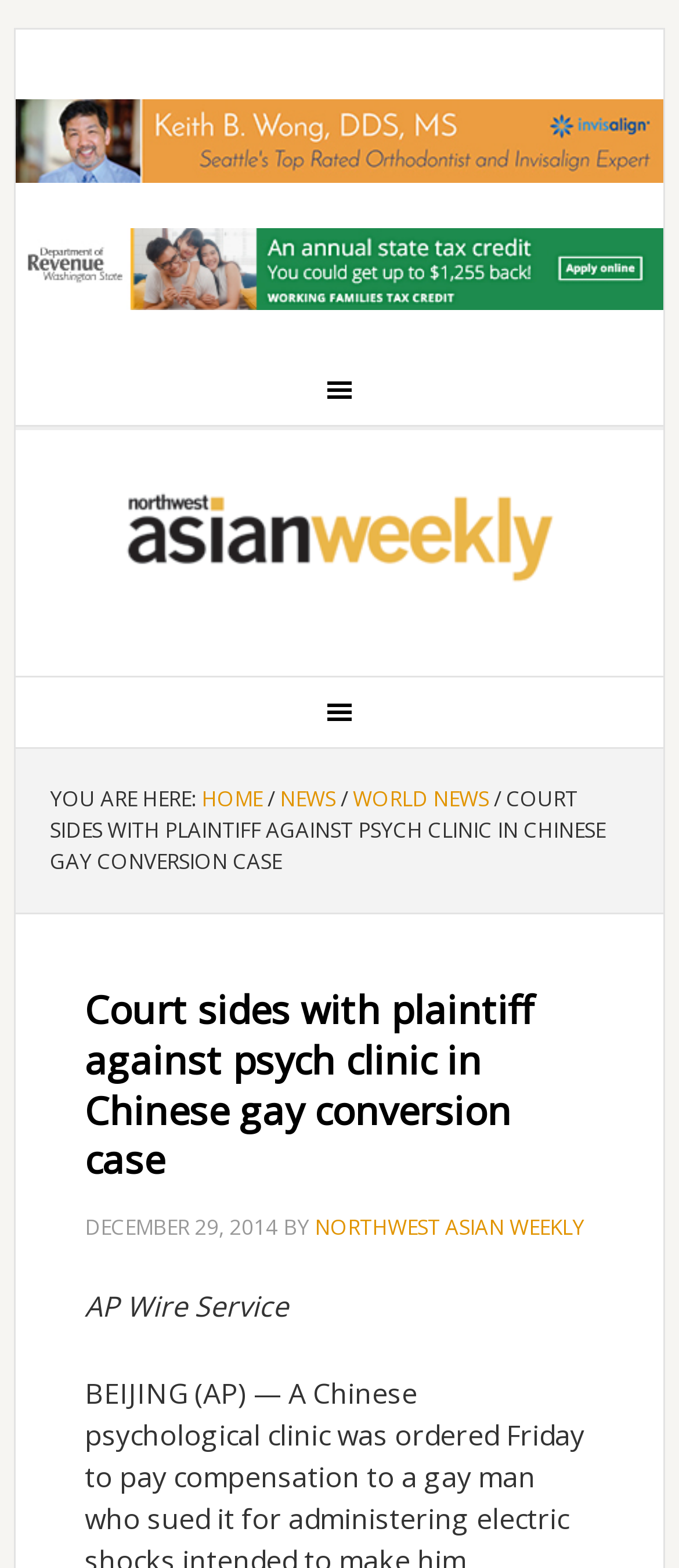Please respond to the question with a concise word or phrase:
What is the category of news in this article?

WORLD NEWS